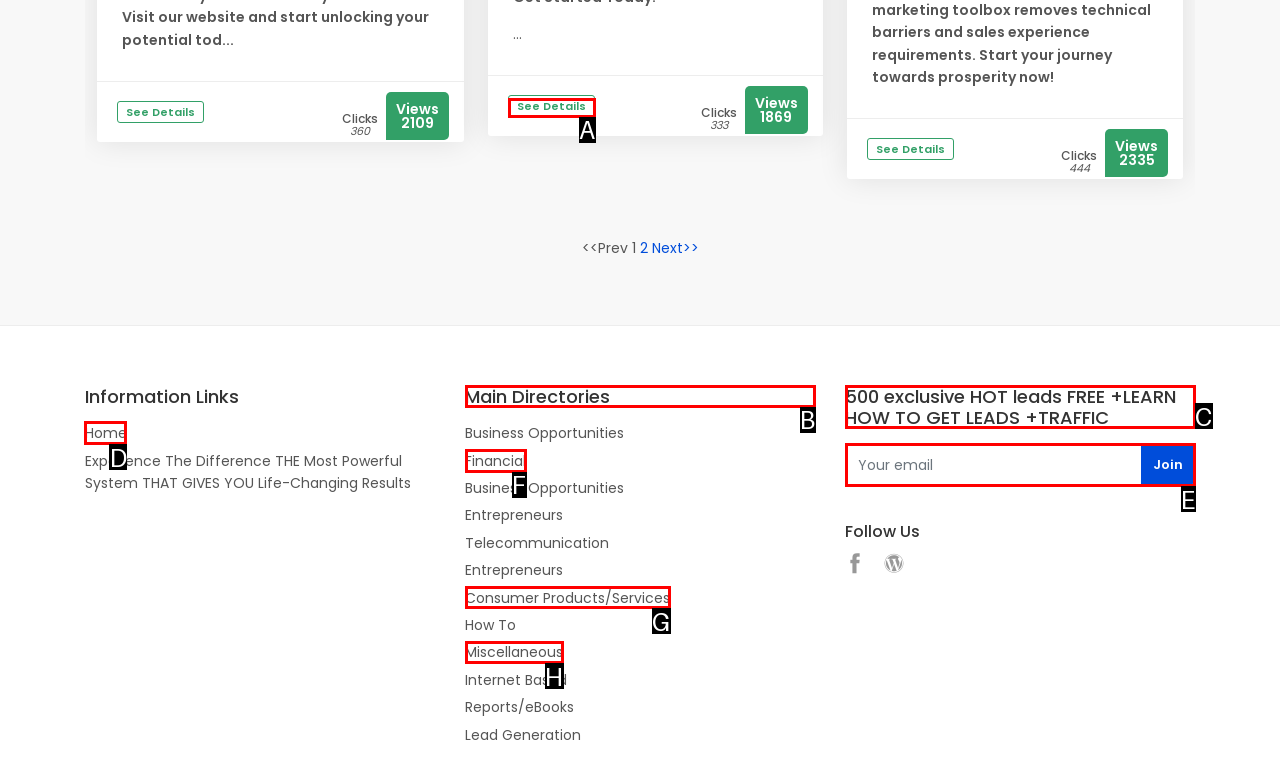Figure out which option to click to perform the following task: Enter your name
Provide the letter of the correct option in your response.

None